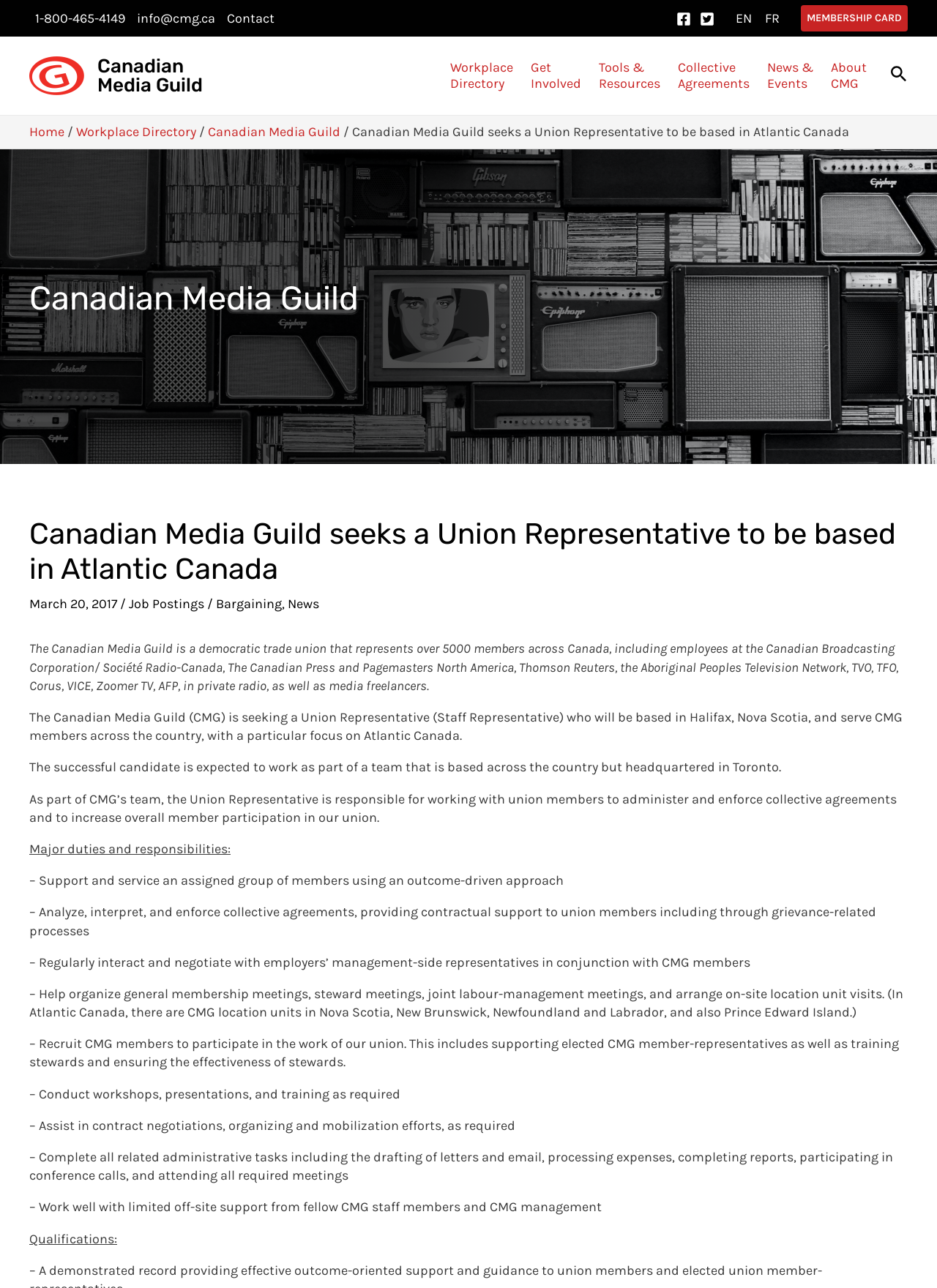Refer to the image and offer a detailed explanation in response to the question: What is one of the major duties of the Union Representative?

I found the answer by reading the static text element that lists the major duties and responsibilities of the Union Representative, which is located in the main content area of the webpage.